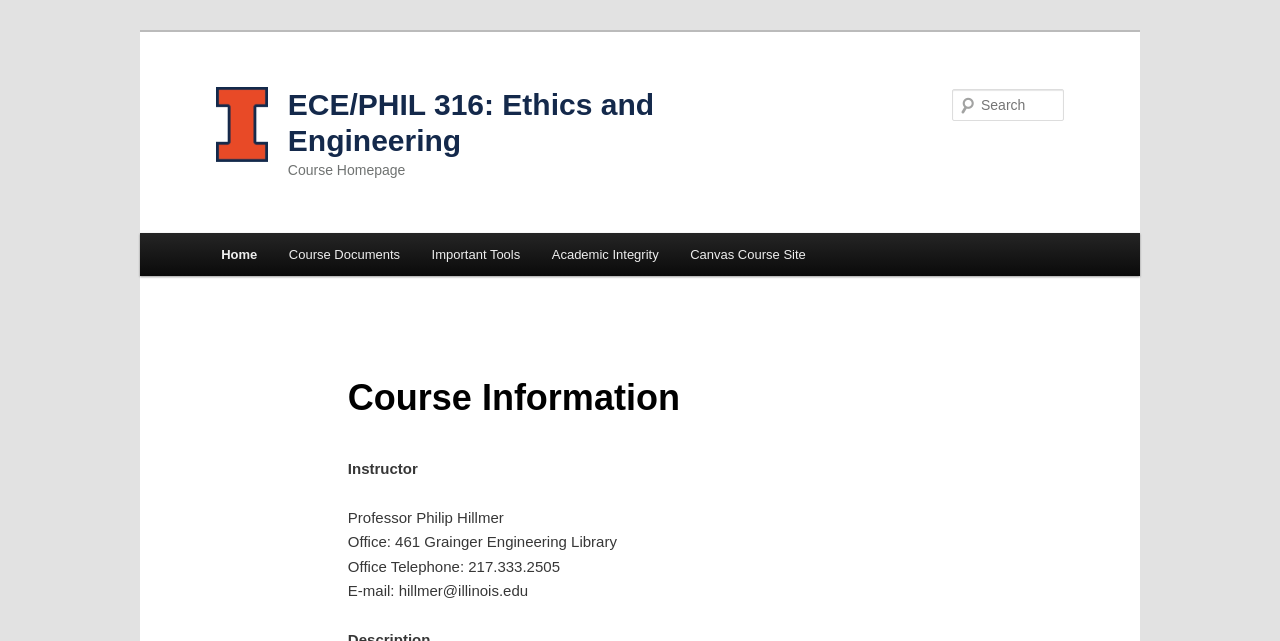What is the office telephone number of the instructor?
Please respond to the question with a detailed and informative answer.

I found the office telephone number by looking at the 'Course Information' section, where it lists the instructor's details, including their office telephone number.